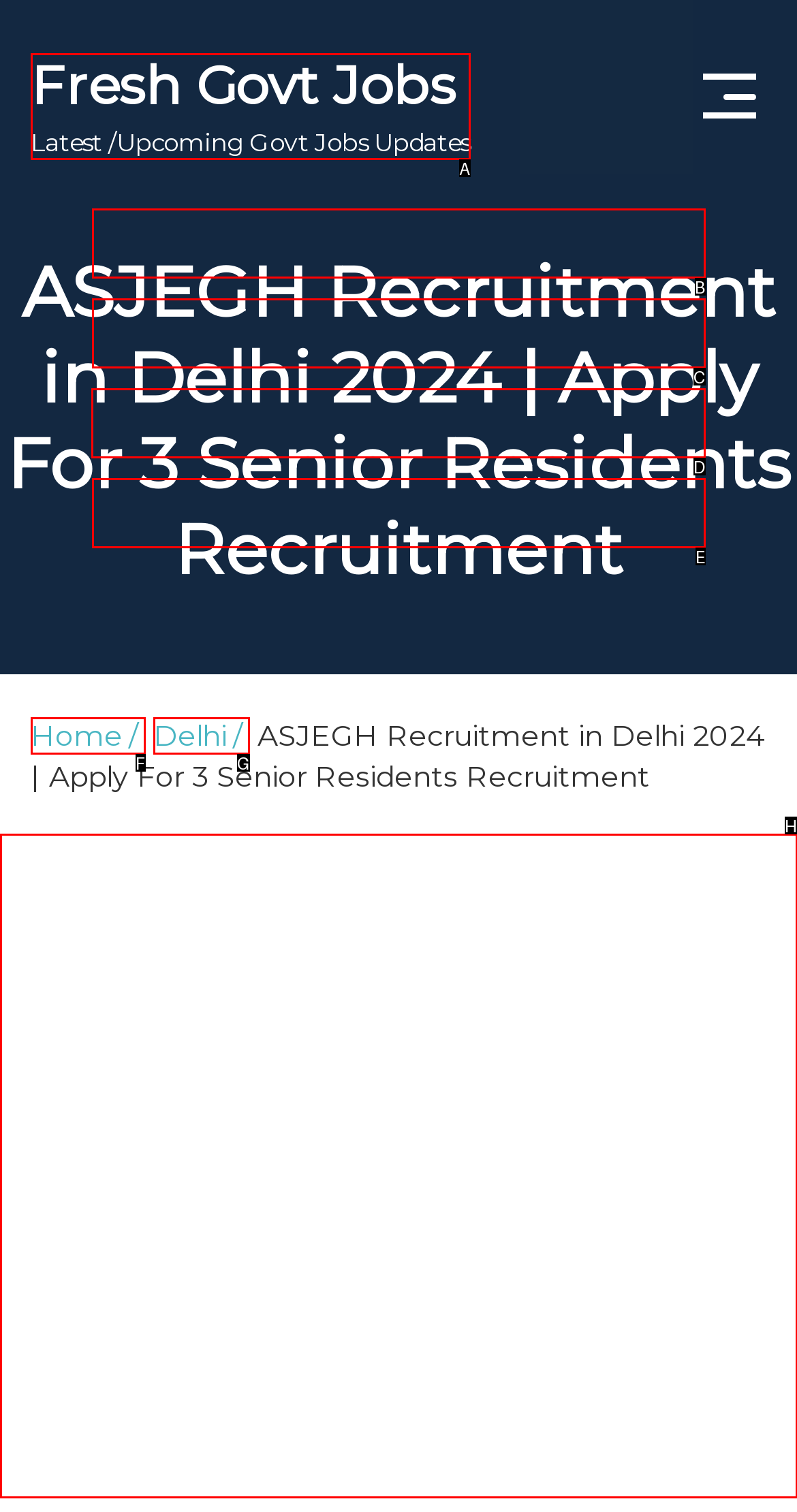Determine which HTML element to click for this task: Contact us Provide the letter of the selected choice.

D